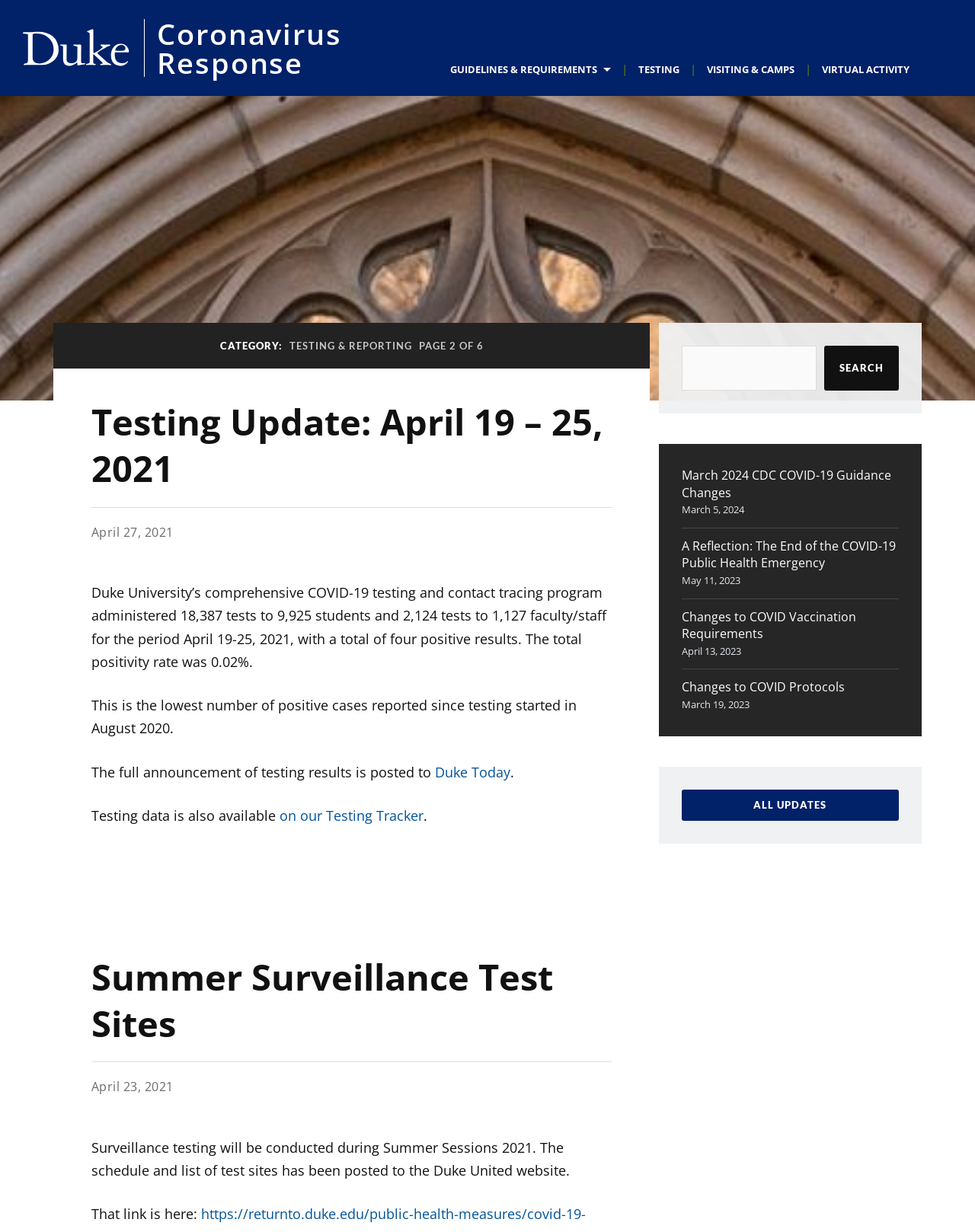Using the details in the image, give a detailed response to the question below:
What is the purpose of the Summer Surveillance Test Sites?

The webpage mentions that surveillance testing will be conducted during Summer Sessions 2021, and the schedule and list of test sites has been posted to the Duke United website.